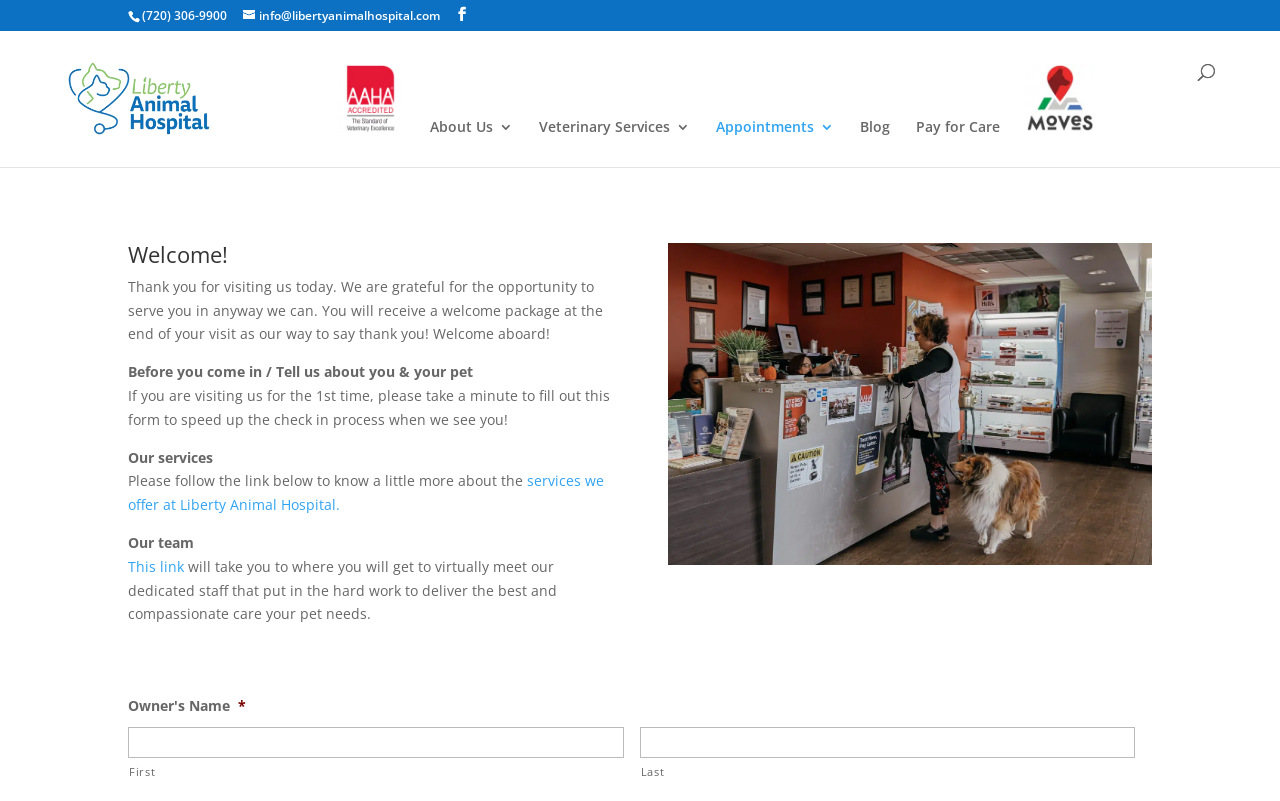Illustrate the webpage with a detailed description.

The webpage is for Liberty Animal Hospital, and it appears to be a page for new clients. At the top left, there is a phone number "(720) 306-9900" and an email address "info@libertyanimalhospital.com" next to it. On the same line, there is a Facebook icon. Below this, there is a logo of Liberty Animal Hospital with a link to the hospital's homepage.

The main content of the page is divided into sections. The first section has a heading "Welcome!" and a brief introduction to the hospital, expressing gratitude for the opportunity to serve clients. Below this, there is a paragraph asking new clients to fill out a form to speed up the check-in process.

The next section is about the hospital's services, with a link to learn more about the services offered. Following this, there is a section about the hospital's team, with a link to virtually meet the dedicated staff.

On the right side of the page, there is a form for new clients to fill out, with fields for first and last names. Above the form, there is an image with the title "New Clients Form". At the bottom of the page, there is a small asterisk symbol.

The page also has a navigation menu at the top with links to "About Us", "Veterinary Services", "Appointments", "Blog", and "Pay for Care". There is also a search bar at the top right corner of the page.